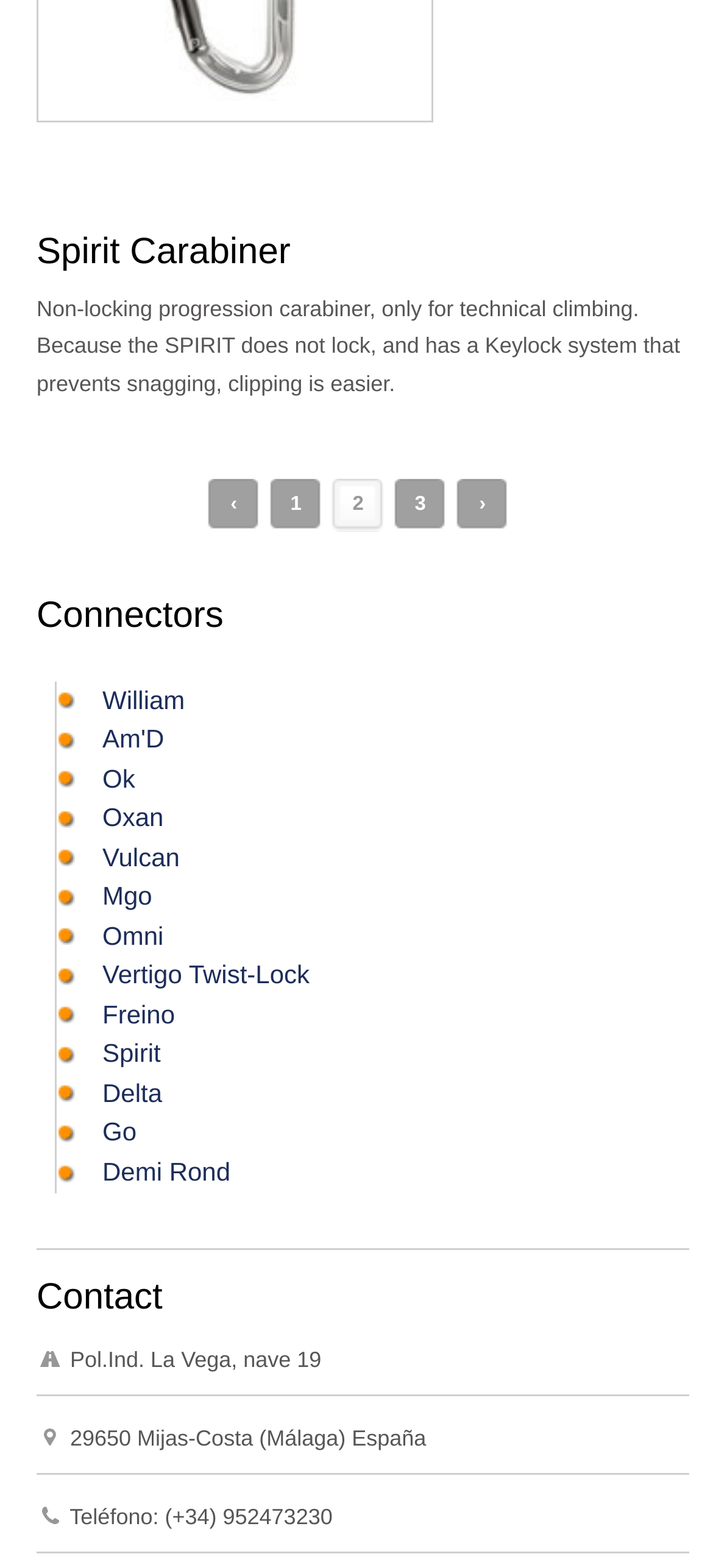How many pagination links are there?
Please answer the question with a detailed and comprehensive explanation.

The pagination links are identified by the link elements with the texts '‹', '1', '2', '3', and '›'. These links are used for pagination, and there are 5 of them.